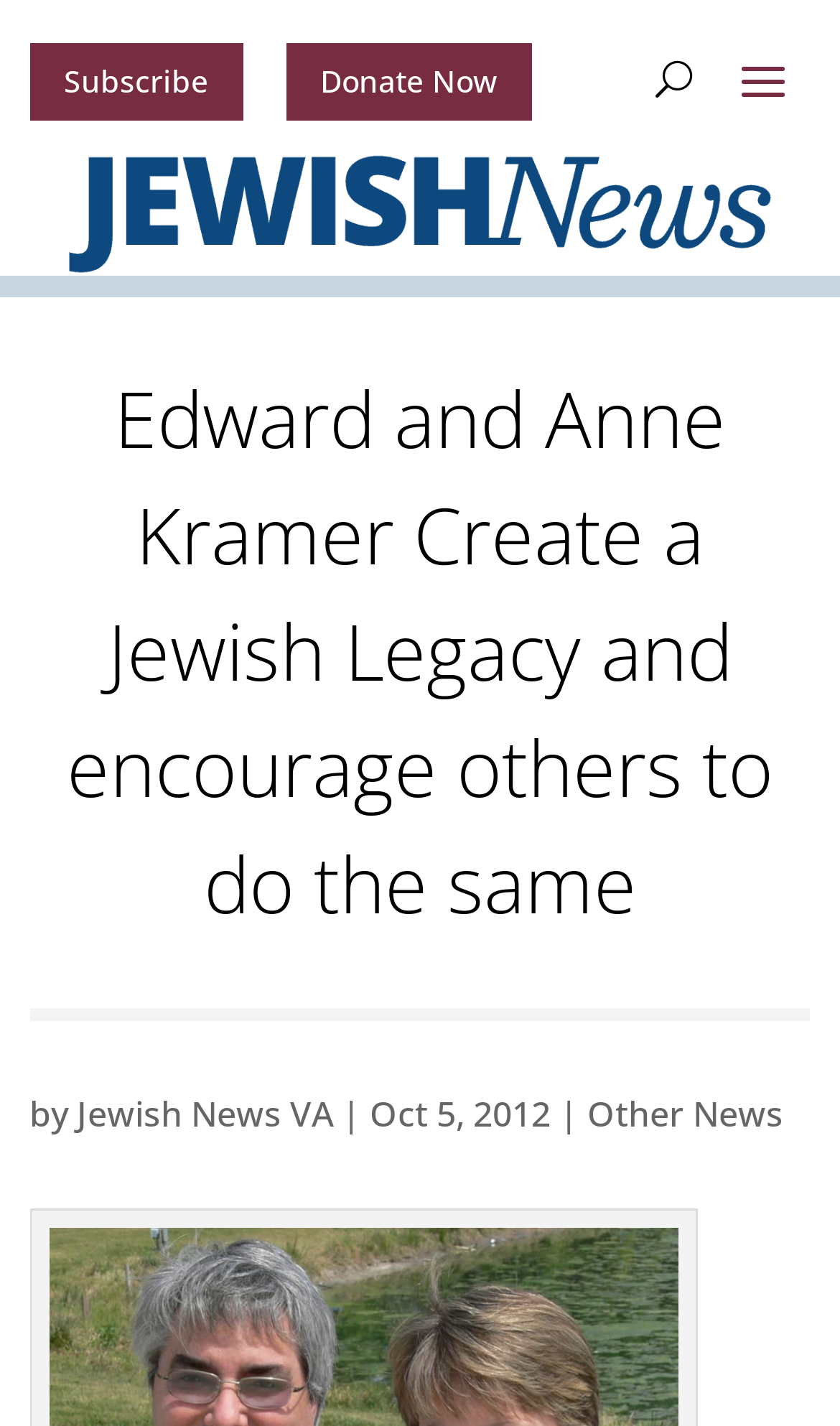Identify the bounding box for the UI element described as: "Jewish News VA". Ensure the coordinates are four float numbers between 0 and 1, formatted as [left, top, right, bottom].

[0.091, 0.764, 0.397, 0.797]